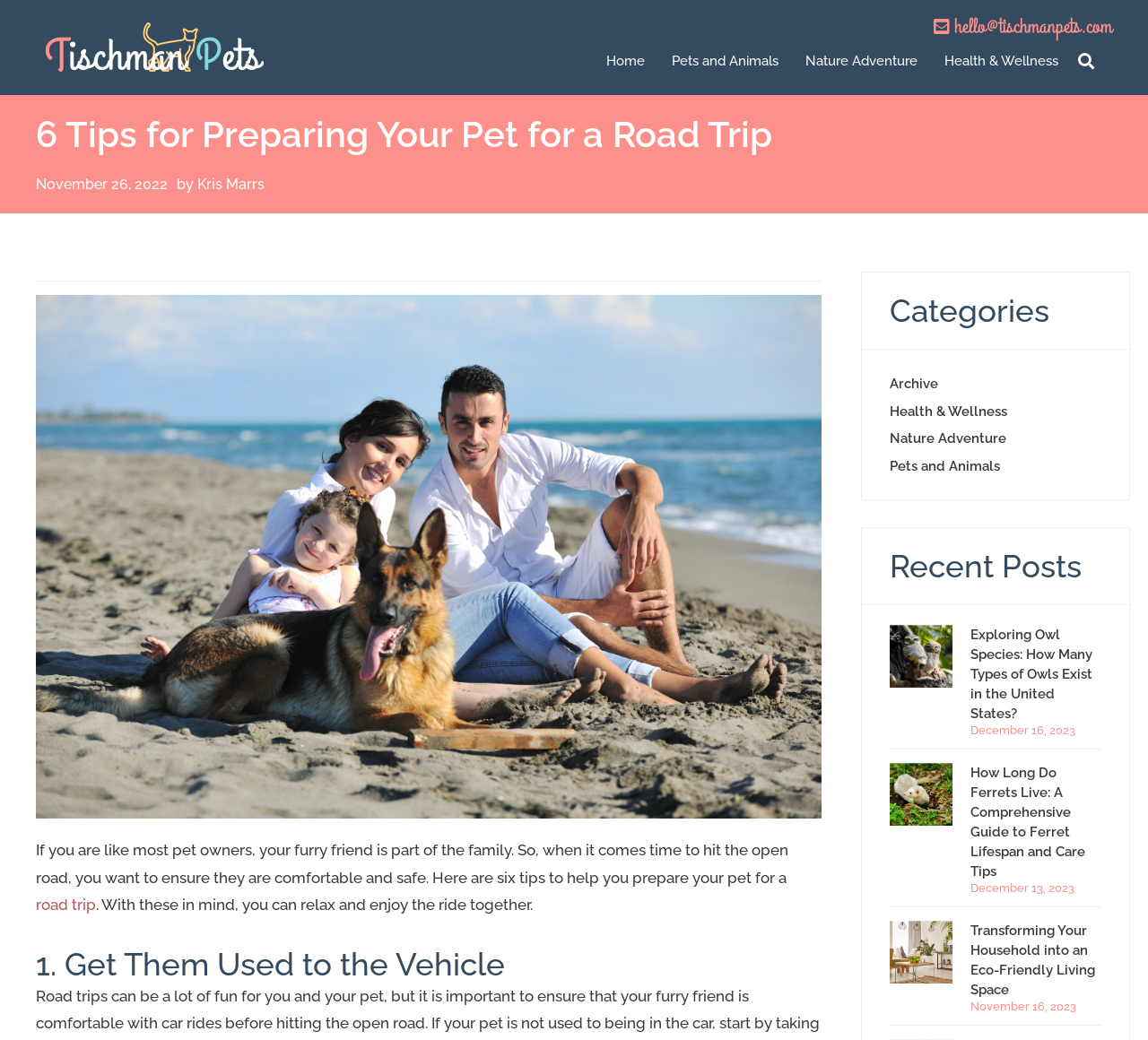Who is the author of the article '6 Tips for Preparing Your Pet for a Road Trip'?
Offer a detailed and exhaustive answer to the question.

I found the author's name 'Kris Marrs' next to the 'by' keyword under the main heading '6 Tips for Preparing Your Pet for a Road Trip'.